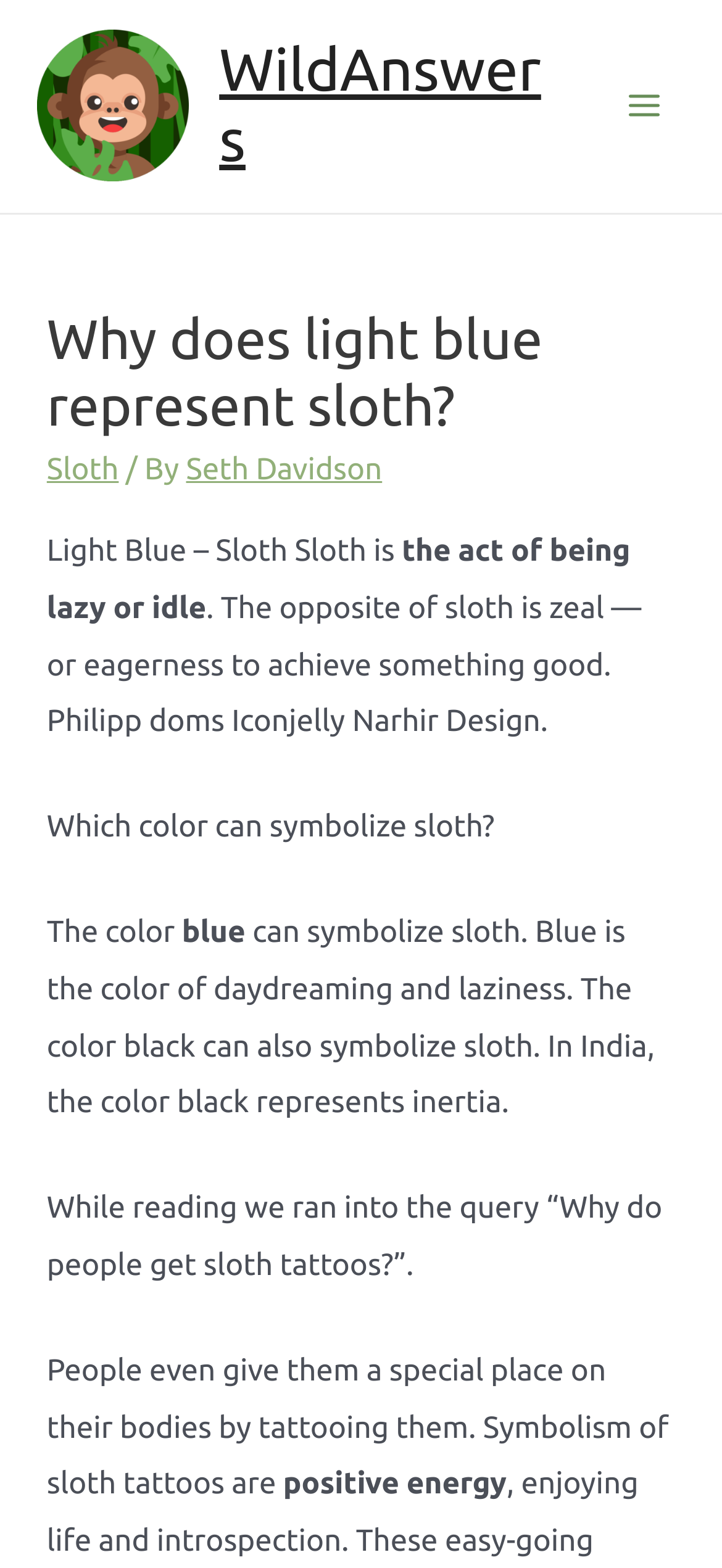What is the opposite of sloth?
Answer the question in as much detail as possible.

According to the webpage, the opposite of sloth is mentioned in the text as 'zeal — or eagerness to achieve something good.'